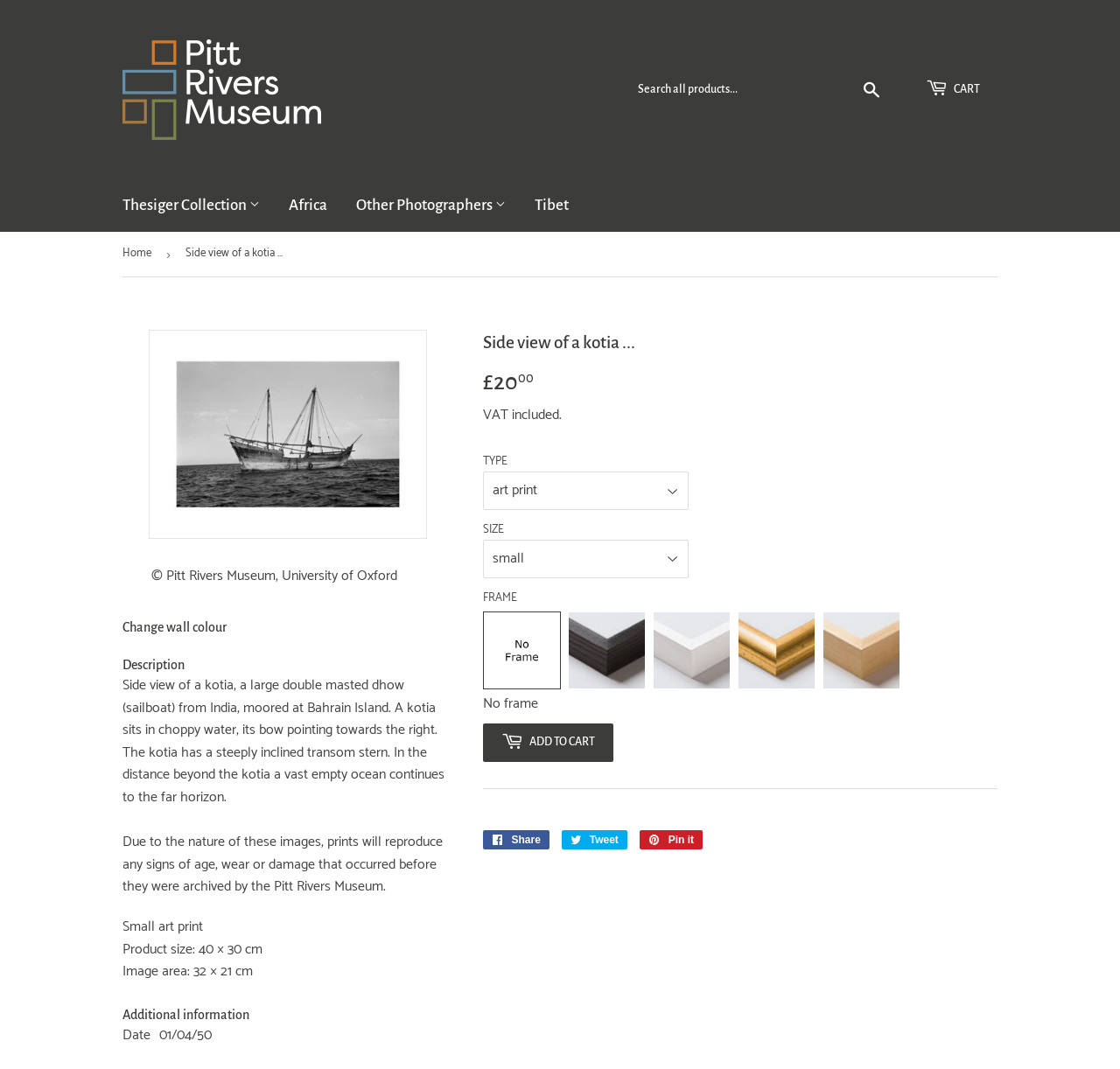Determine the bounding box coordinates of the clickable region to carry out the instruction: "View Thesiger Collection".

[0.098, 0.168, 0.244, 0.217]